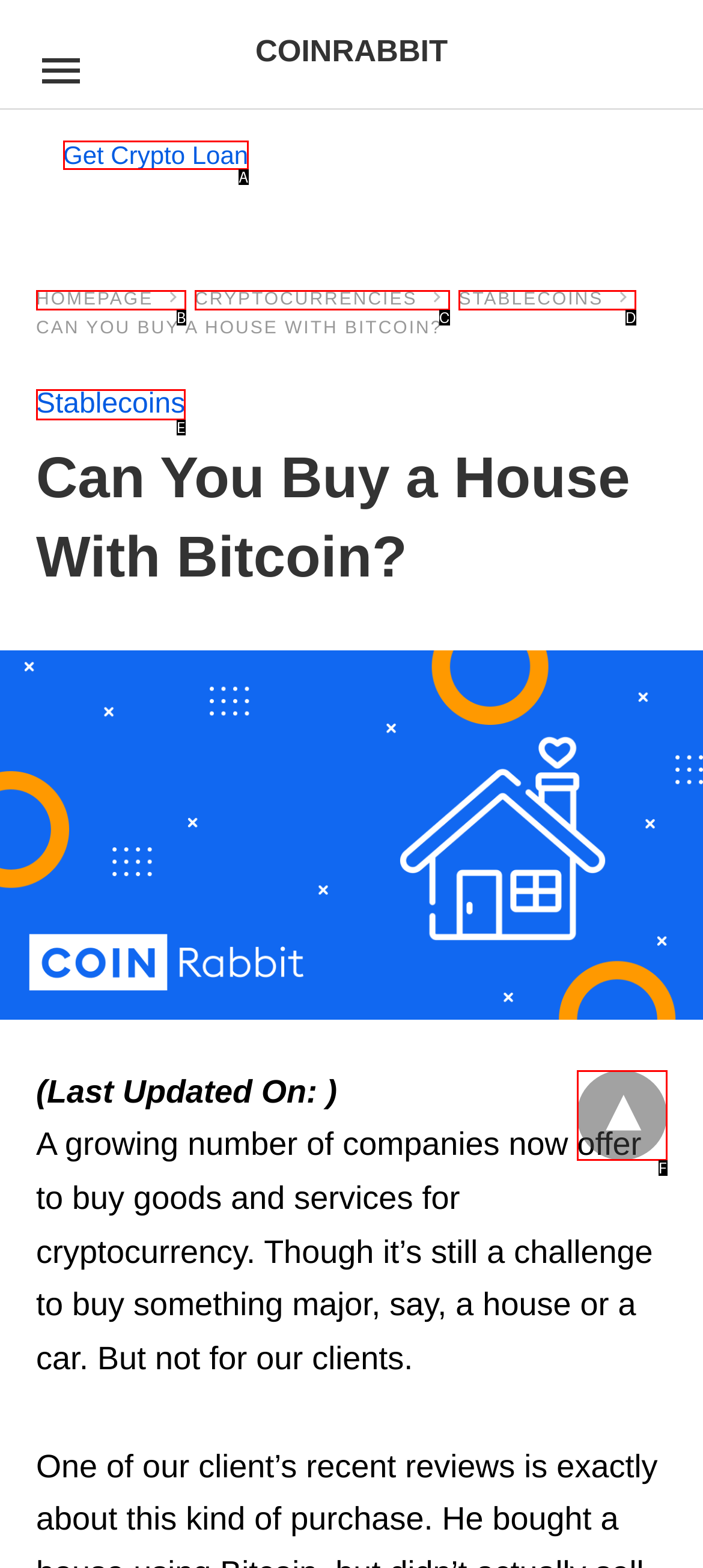Given the description: Get Crypto Loan, identify the matching HTML element. Provide the letter of the correct option.

A